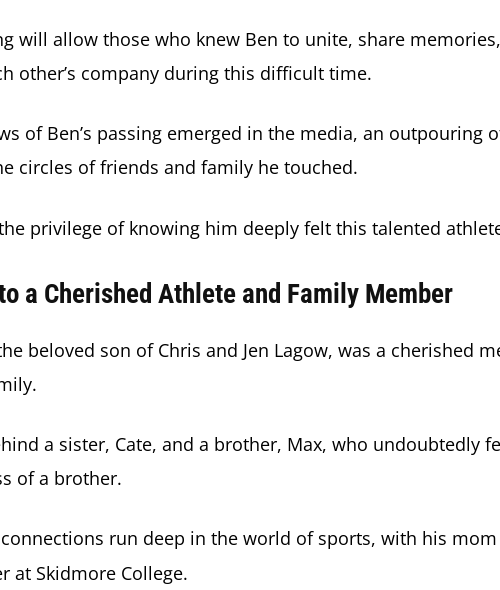Generate a detailed caption that encompasses all aspects of the image.

The image conveys a profound sense of loss as it serves as a tribute to Ben Lagow, who passed away at the age of 20. The text reflects on his untimely departure and highlights the impact he had on those around him, particularly his family and friends. It mentions the outpouring of grief and reminiscences that surrounded the announcement of his death, emphasizing the communal bond formed during this difficult time. Ben, the beloved son of Chris and Jen Lagow, is remembered as a cherished athlete and family member, with deep connections in the world of sports, particularly through his involvement at Skidmore College. This memorial encapsulates the sorrow felt by those who knew him and the legacy he leaves behind, marked by love and shared memories.